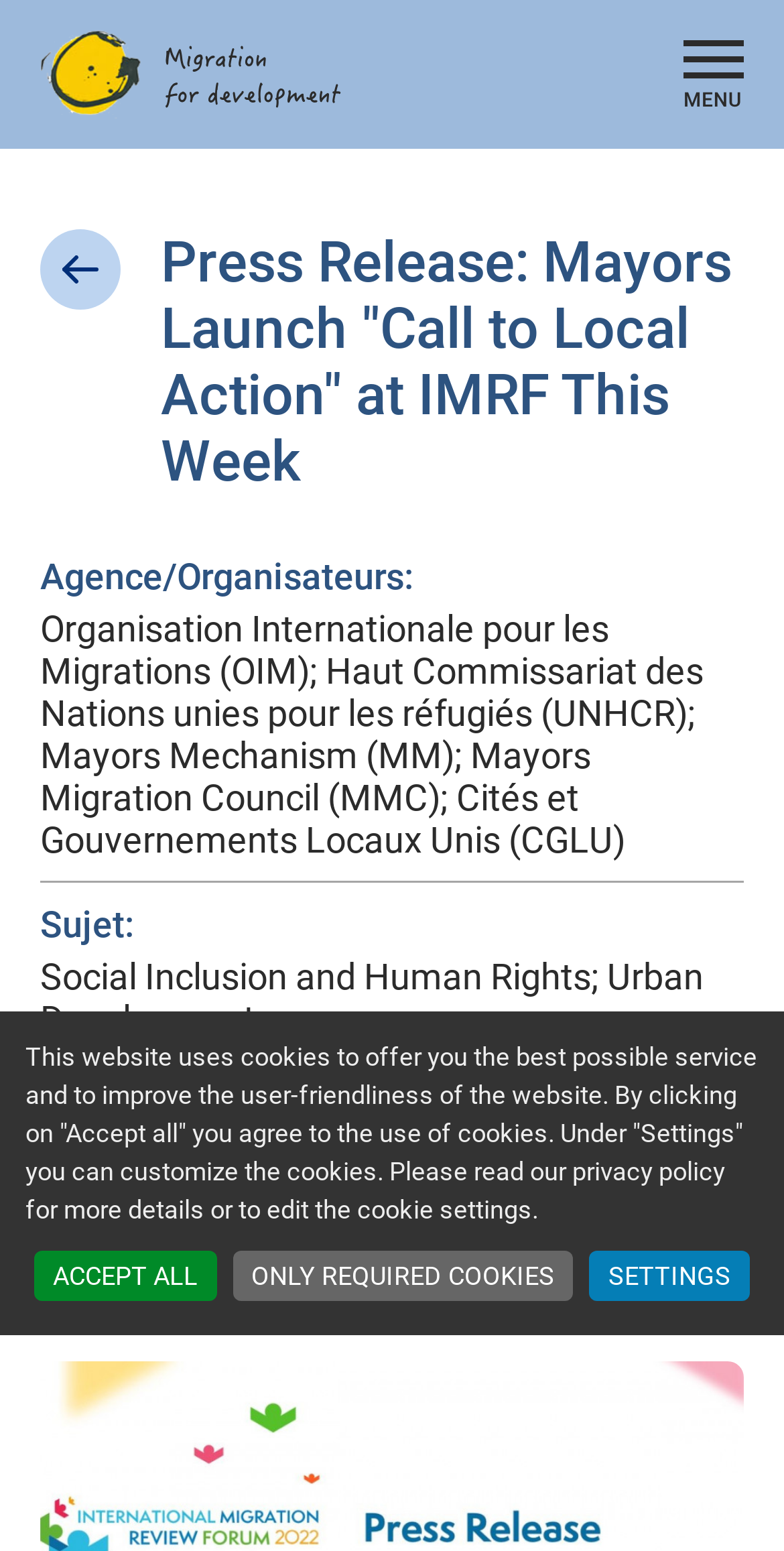What is the purpose of the button with the alt text 'Banner of the press release with all partner logos'?
Utilize the information in the image to give a detailed answer to the question.

I inferred that the button with the alt text 'Banner of the press release with all partner logos' is used to display the banner of the press release, which likely contains the logos of all partner organizations.